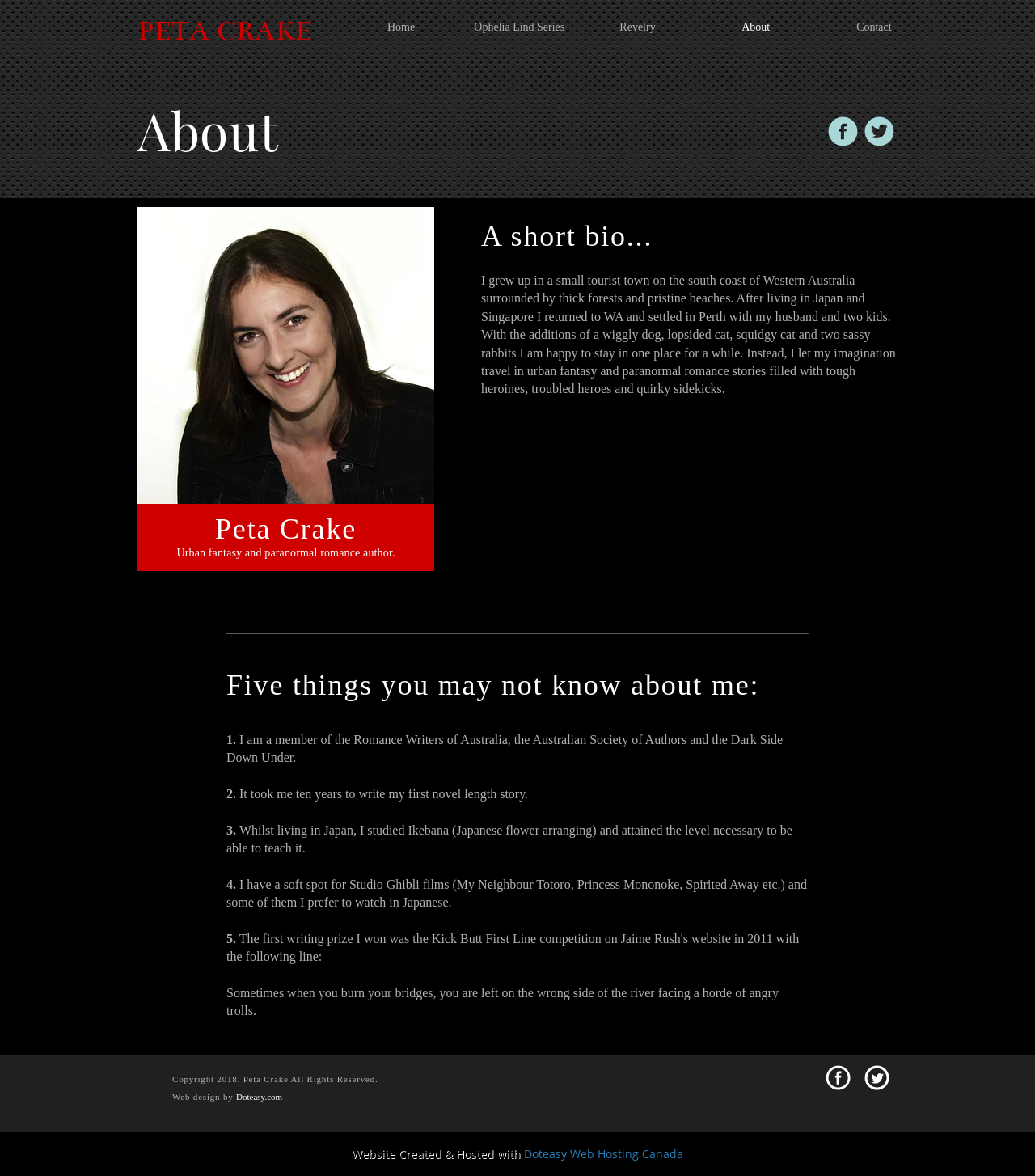What is the name of the author's organization?
Look at the screenshot and respond with a single word or phrase.

Romance Writers of Australia